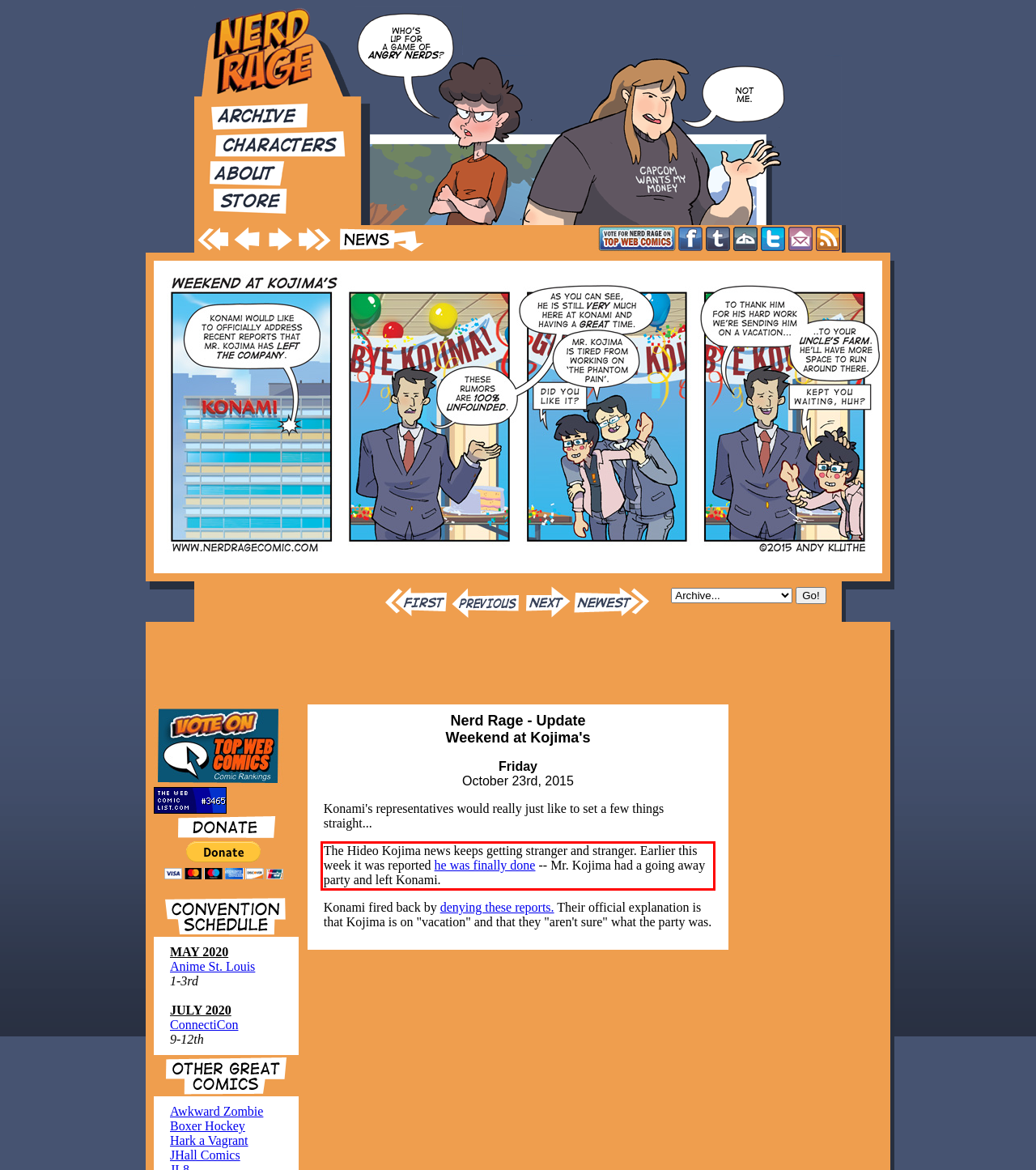Please perform OCR on the UI element surrounded by the red bounding box in the given webpage screenshot and extract its text content.

The Hideo Kojima news keeps getting stranger and stranger. Earlier this week it was reported he was finally done -- Mr. Kojima had a going away party and left Konami.